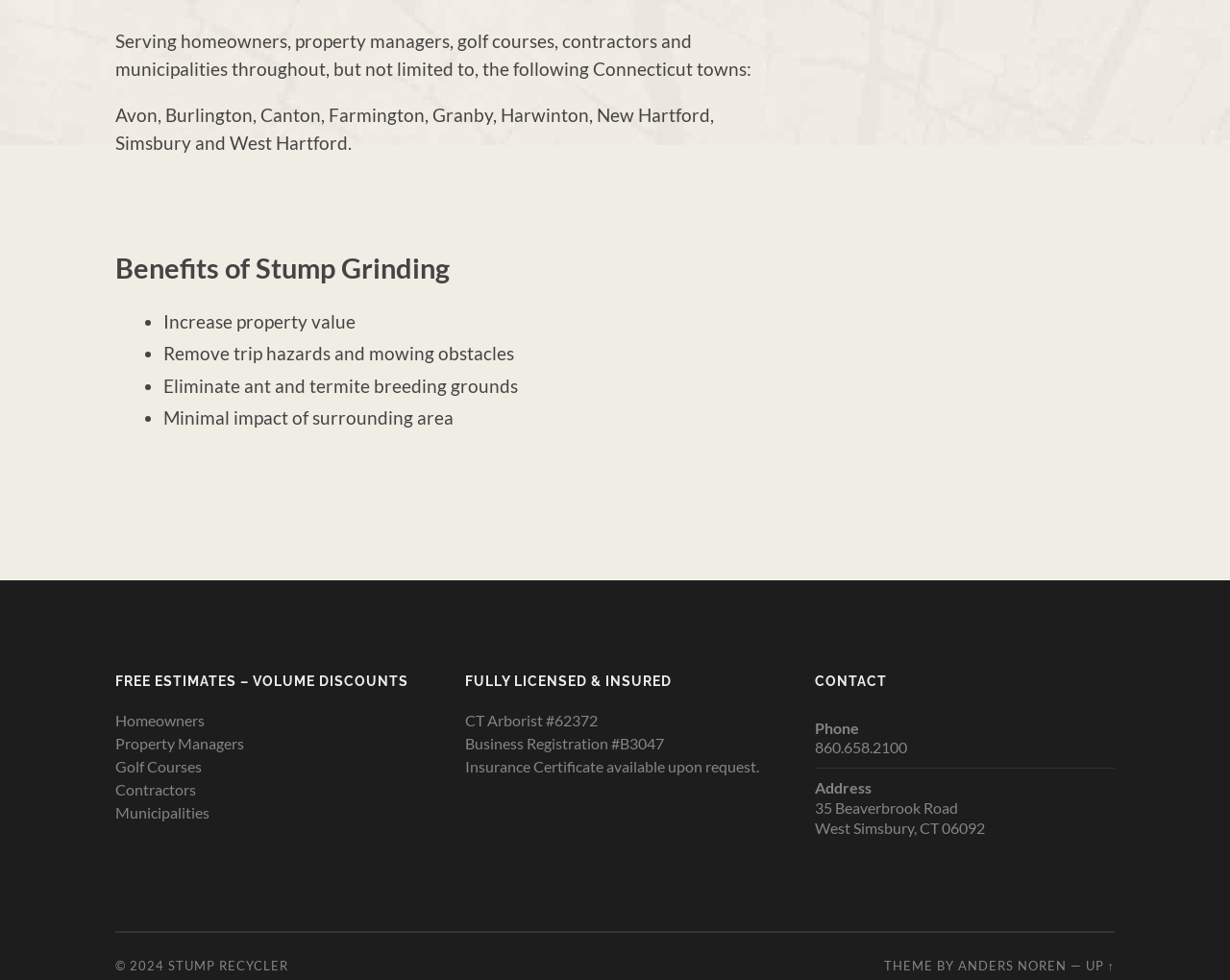What is the benefit of stump grinding for property value?
Refer to the image and provide a detailed answer to the question.

According to the webpage, one of the benefits of stump grinding is that it increases property value, as listed under the 'Benefits of Stump Grinding' section.